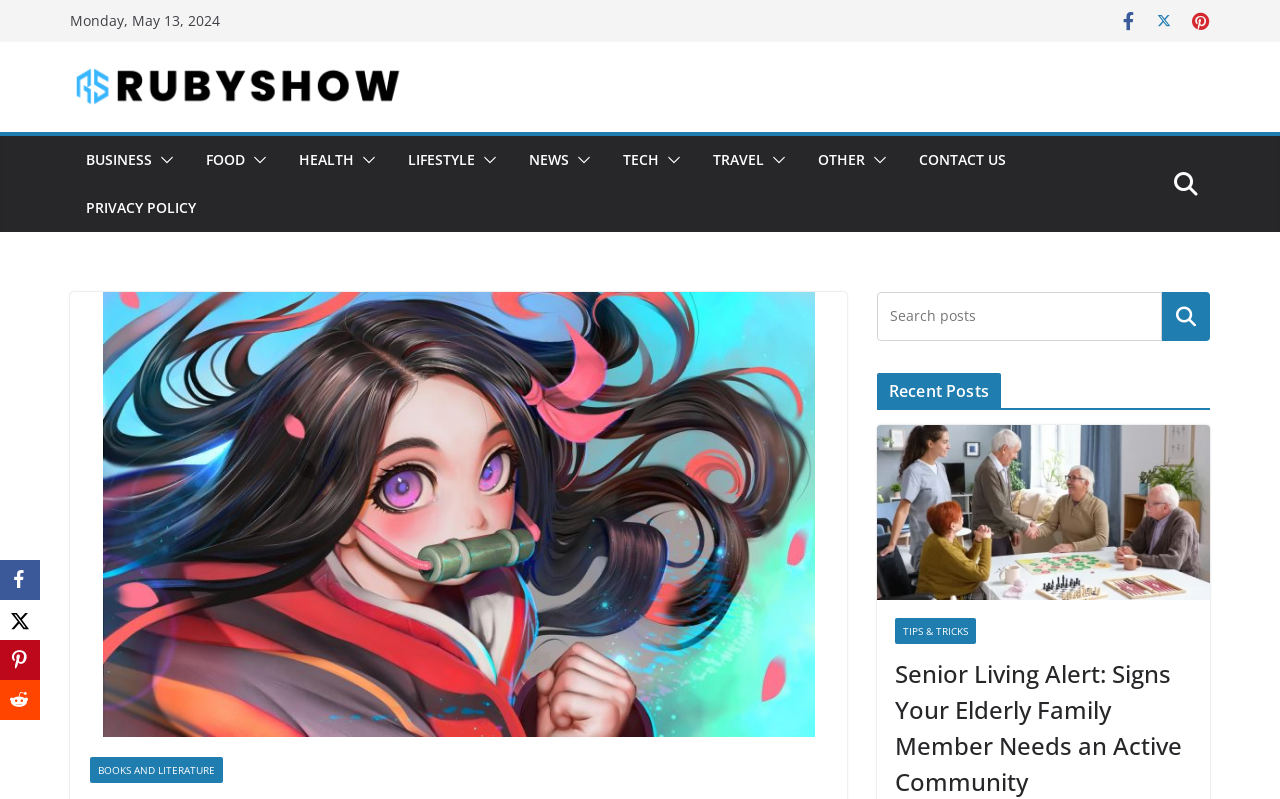Please find and report the bounding box coordinates of the element to click in order to perform the following action: "Click the 'Terracotta Floor Restoration' link". The coordinates should be expressed as four float numbers between 0 and 1, in the format [left, top, right, bottom].

None